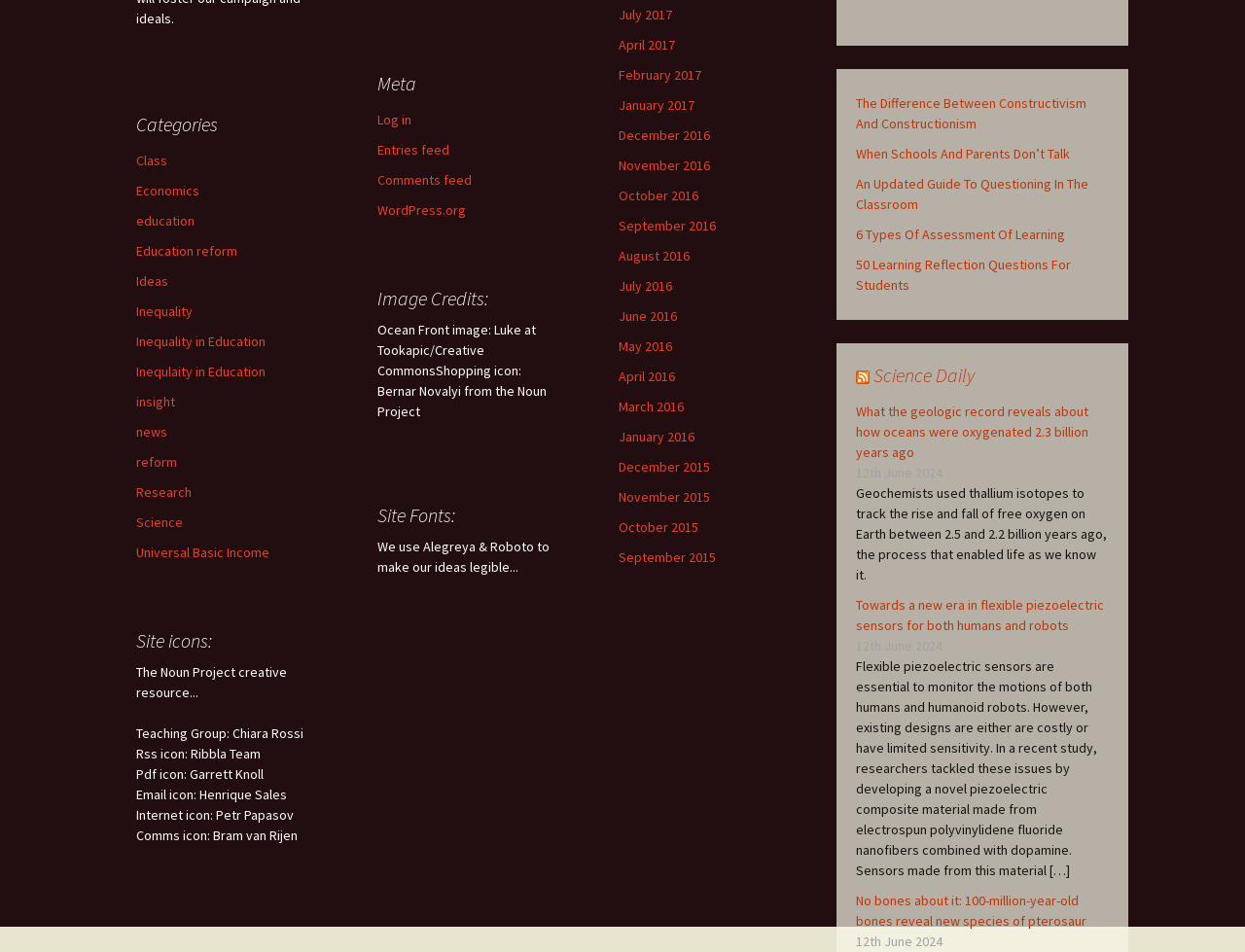Please find the bounding box coordinates of the section that needs to be clicked to achieve this instruction: "Click on the 'Class' category".

[0.109, 0.159, 0.134, 0.178]